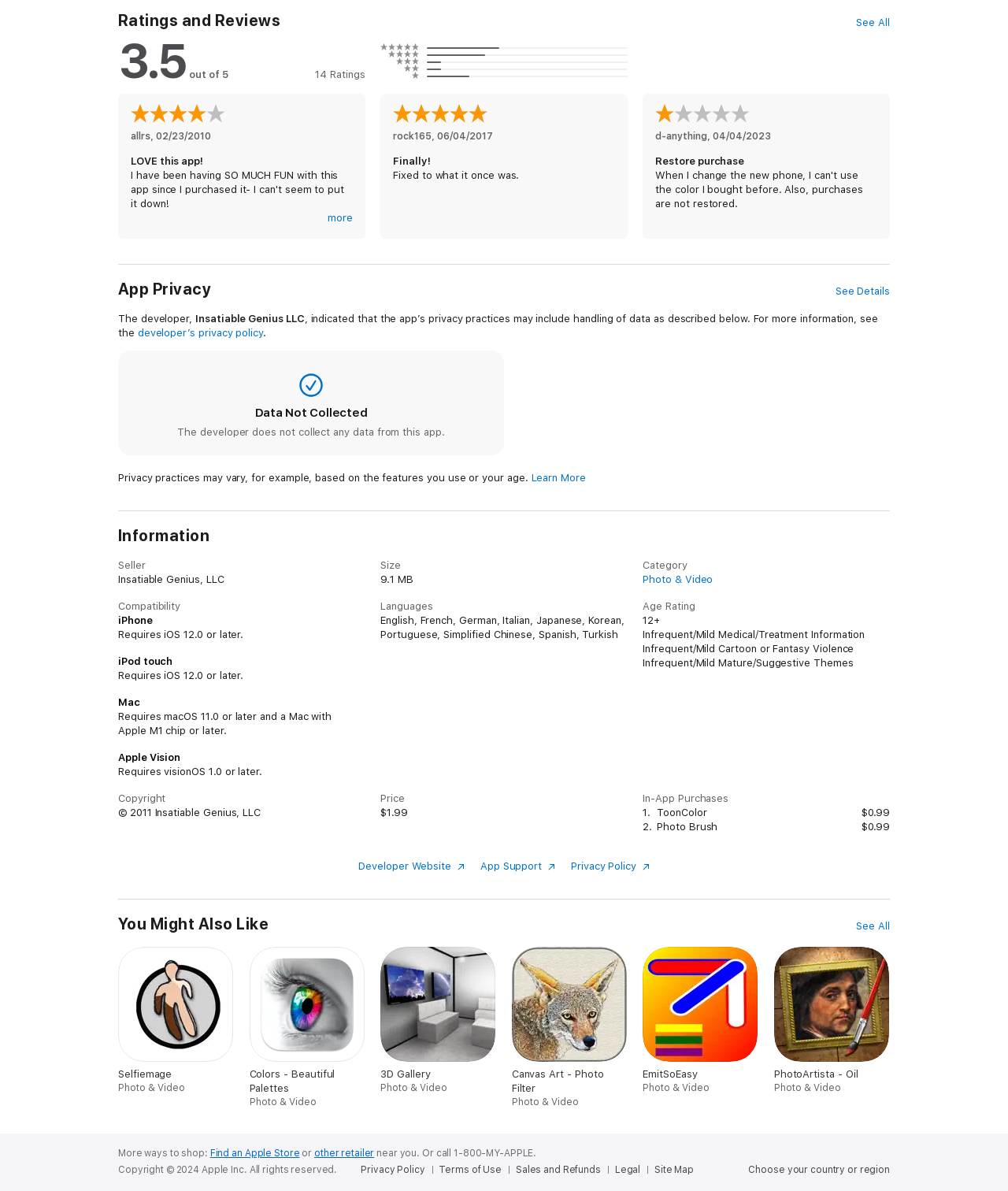What is the rating of the app?
Please look at the screenshot and answer using one word or phrase.

3.5 out of 5